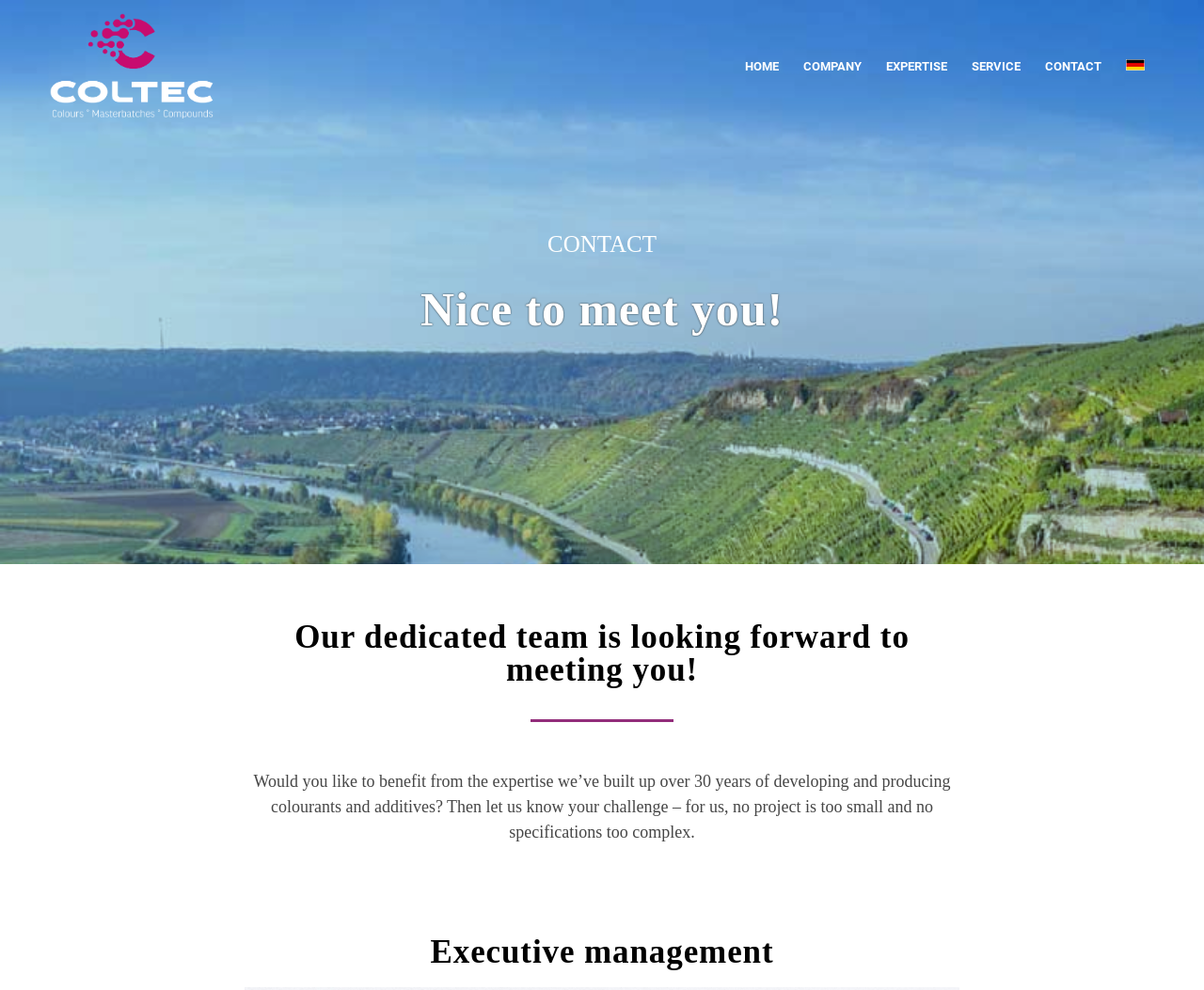What is the tone of the webpage?
Analyze the screenshot and provide a detailed answer to the question.

The tone of the webpage can be inferred from the headings 'Nice to meet you!' and 'Our dedicated team is looking forward to meeting you!' which suggest a friendly and welcoming tone.